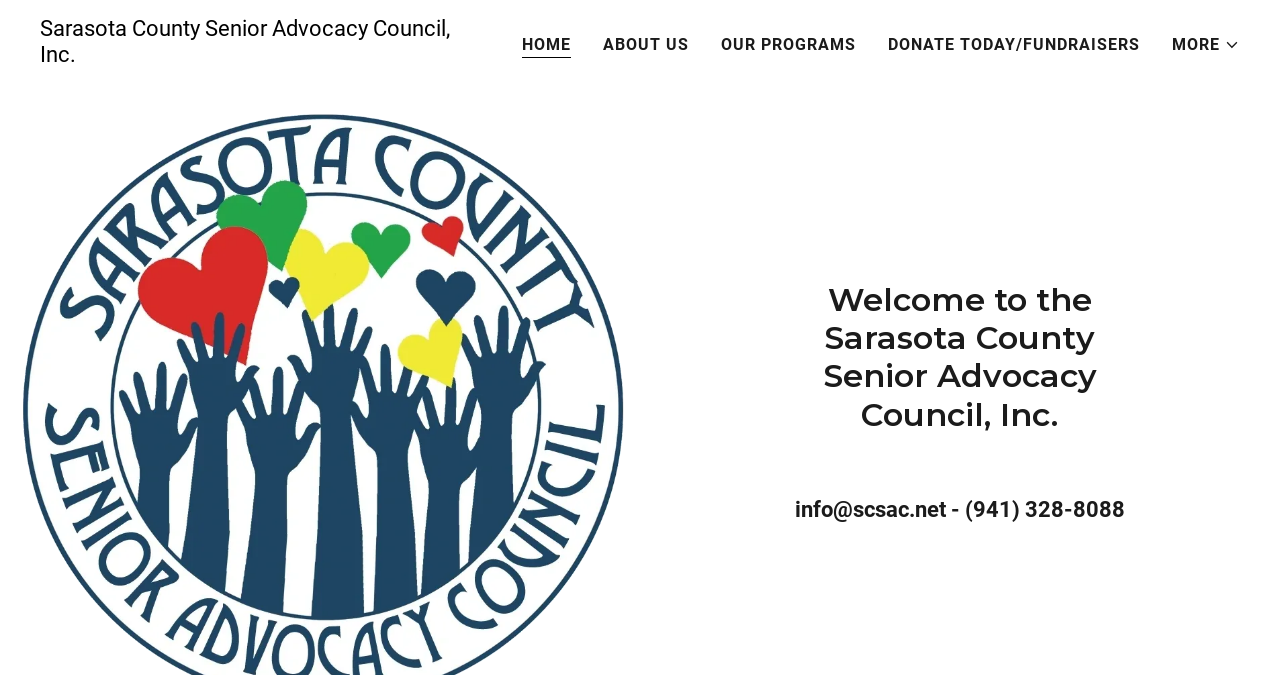From the image, can you give a detailed response to the question below:
Is the 'MORE' button expanded?

I checked the button element with the text 'MORE' and found that its 'expanded' property is set to False, indicating that it is not expanded.